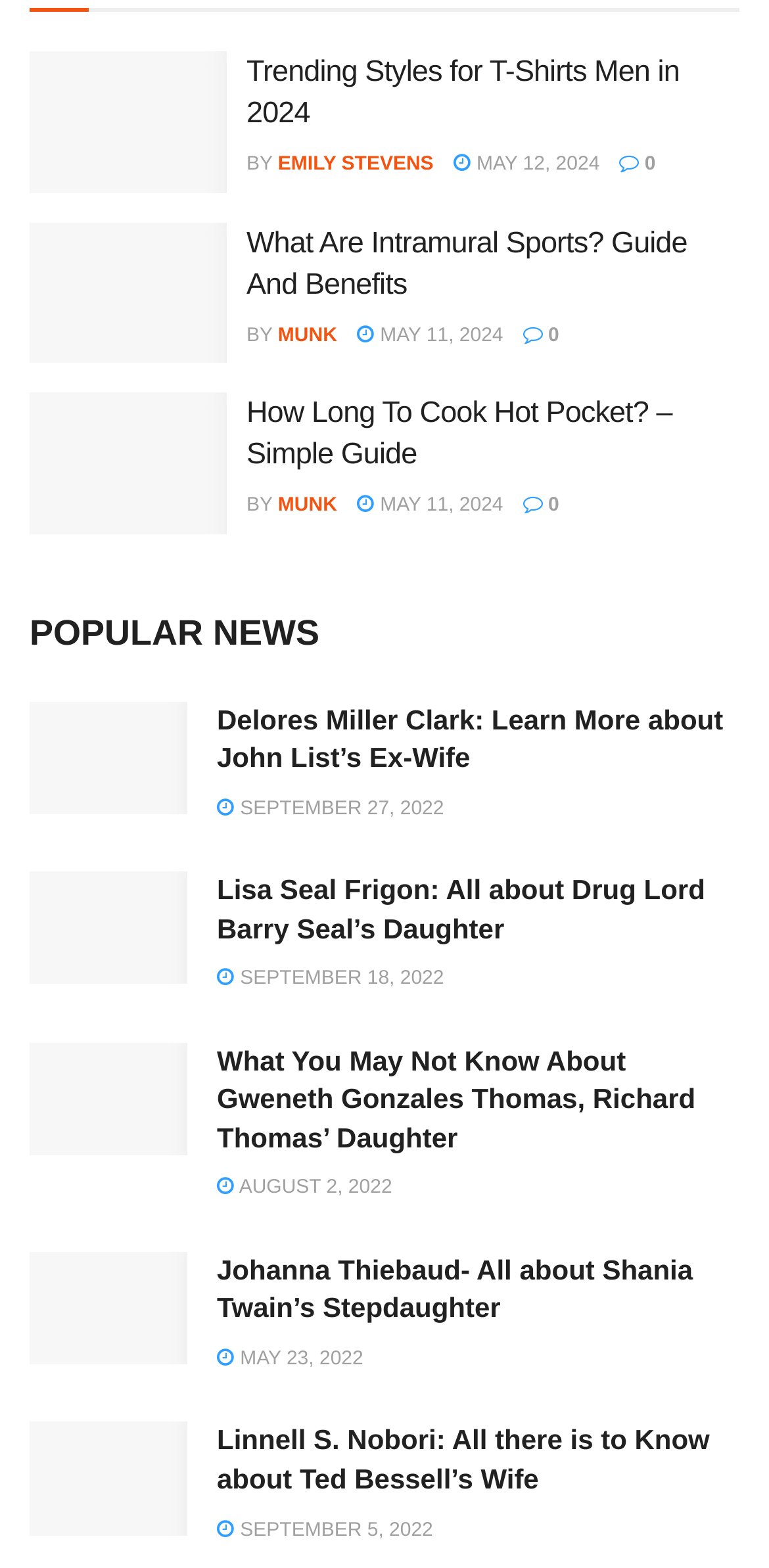Who is the author of the second article?
Can you give a detailed and elaborate answer to the question?

I examined the second article and found the author's name, 'MUNK', which is a link element with the text 'MUNK'.